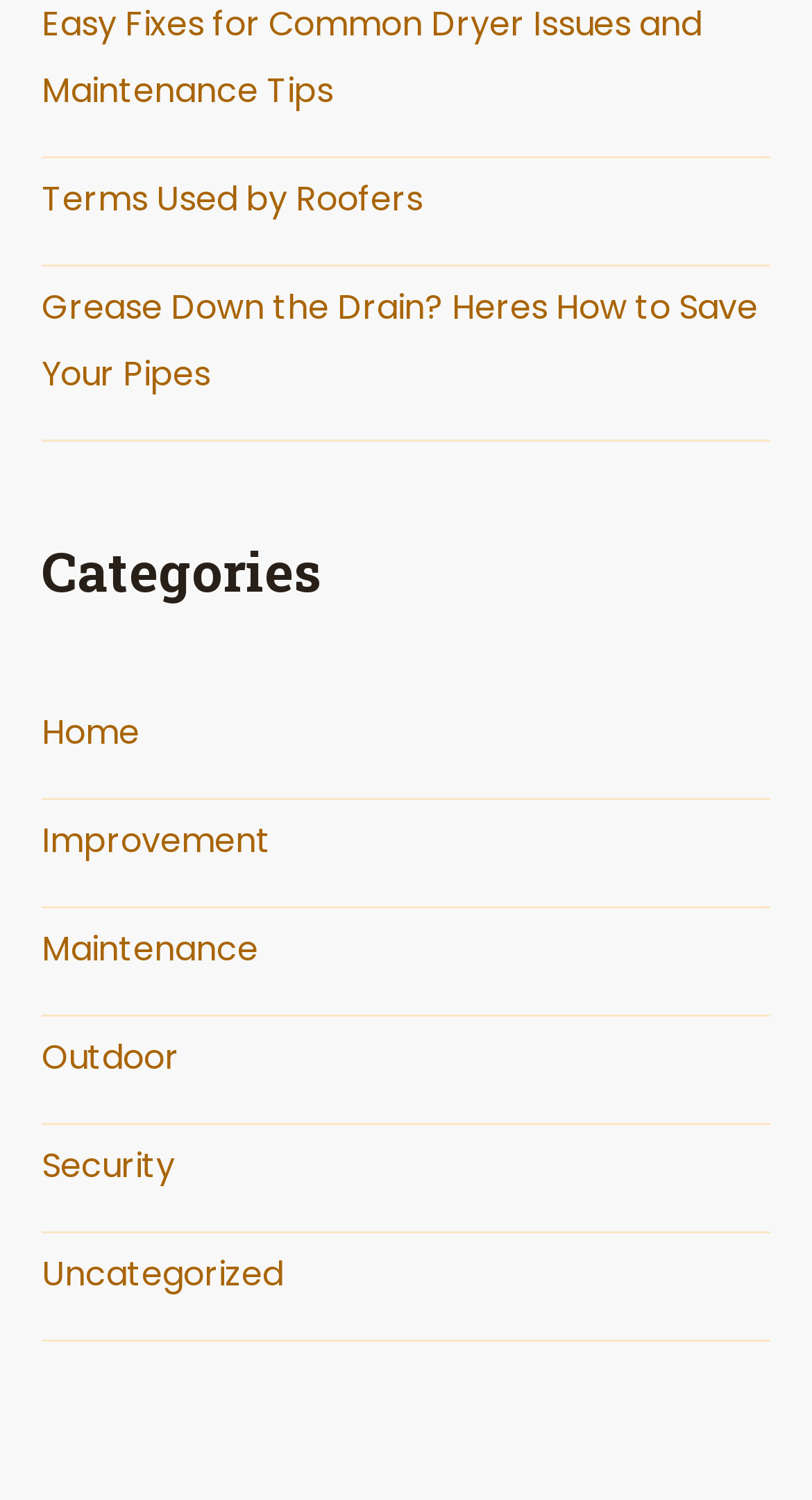Using the provided description Outdoor, find the bounding box coordinates for the UI element. Provide the coordinates in (top-left x, top-left y, bottom-right x, bottom-right y) format, ensuring all values are between 0 and 1.

[0.051, 0.689, 0.221, 0.721]